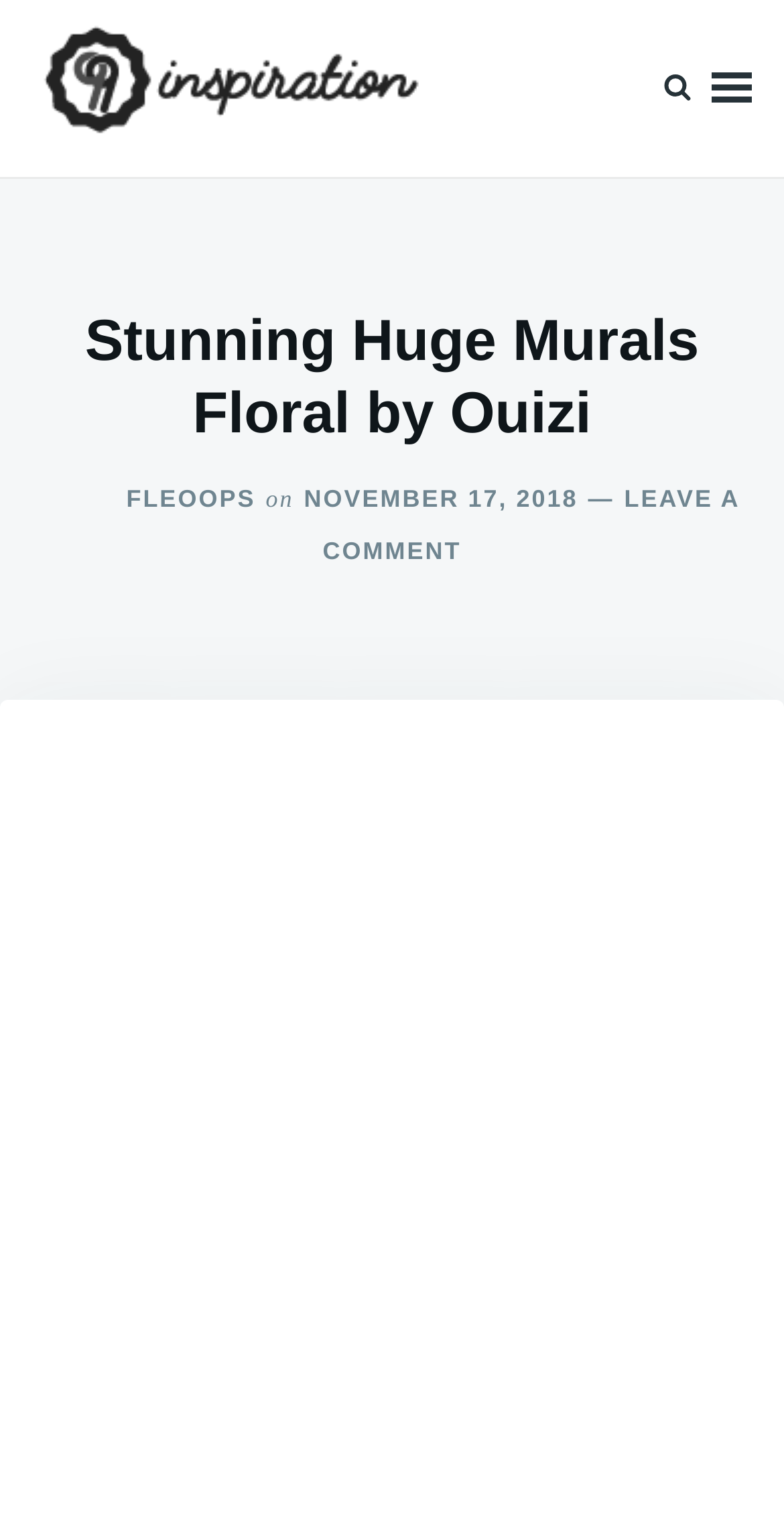Is there a search function on the website?
Please provide a full and detailed response to the question.

The presence of a search function can be inferred from the search box and the 'Search for:' text in the top-right corner of the webpage. This suggests that users can search for content on the website.